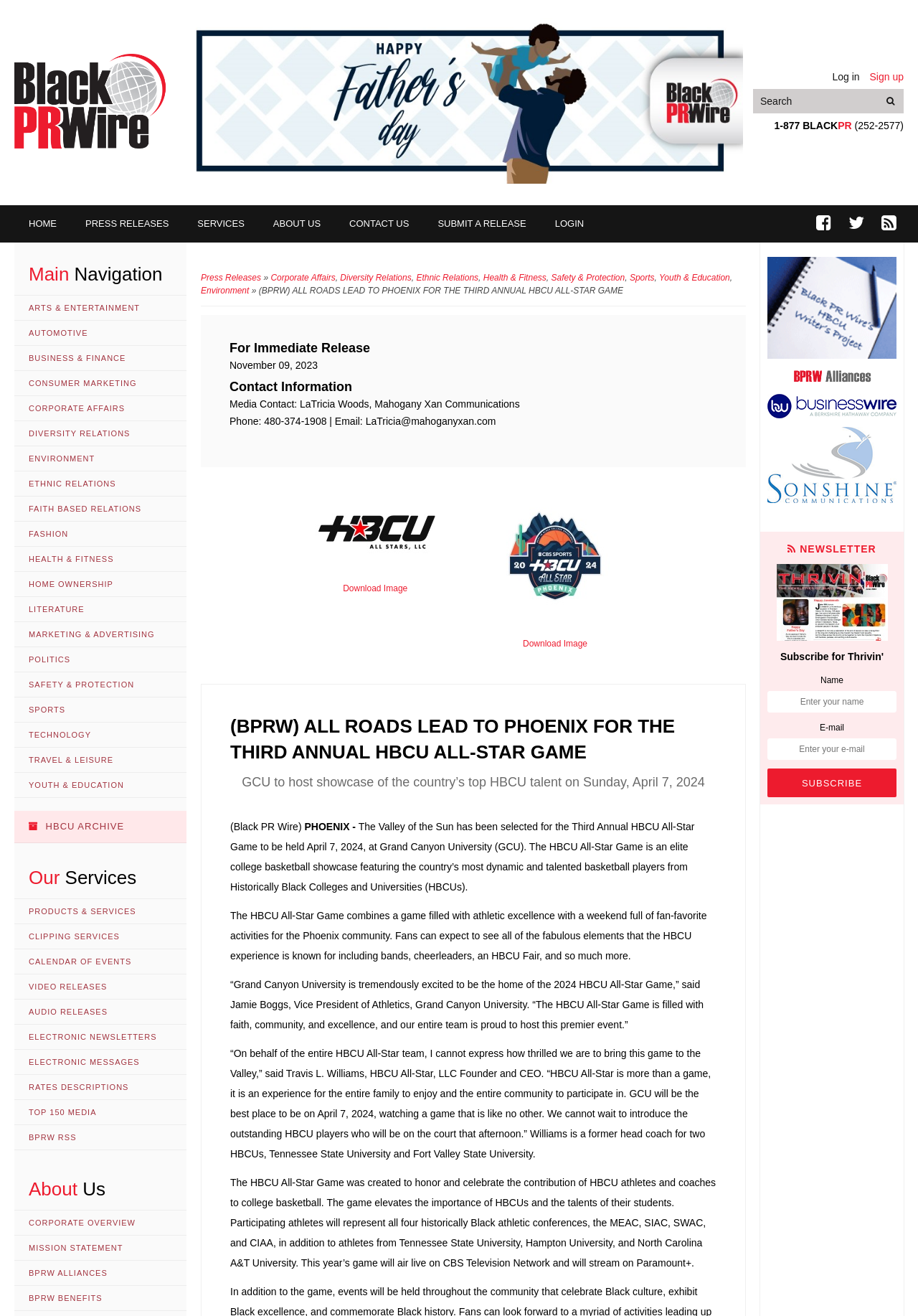Please find the bounding box coordinates of the clickable region needed to complete the following instruction: "view press releases". The bounding box coordinates must consist of four float numbers between 0 and 1, i.e., [left, top, right, bottom].

[0.077, 0.156, 0.199, 0.184]